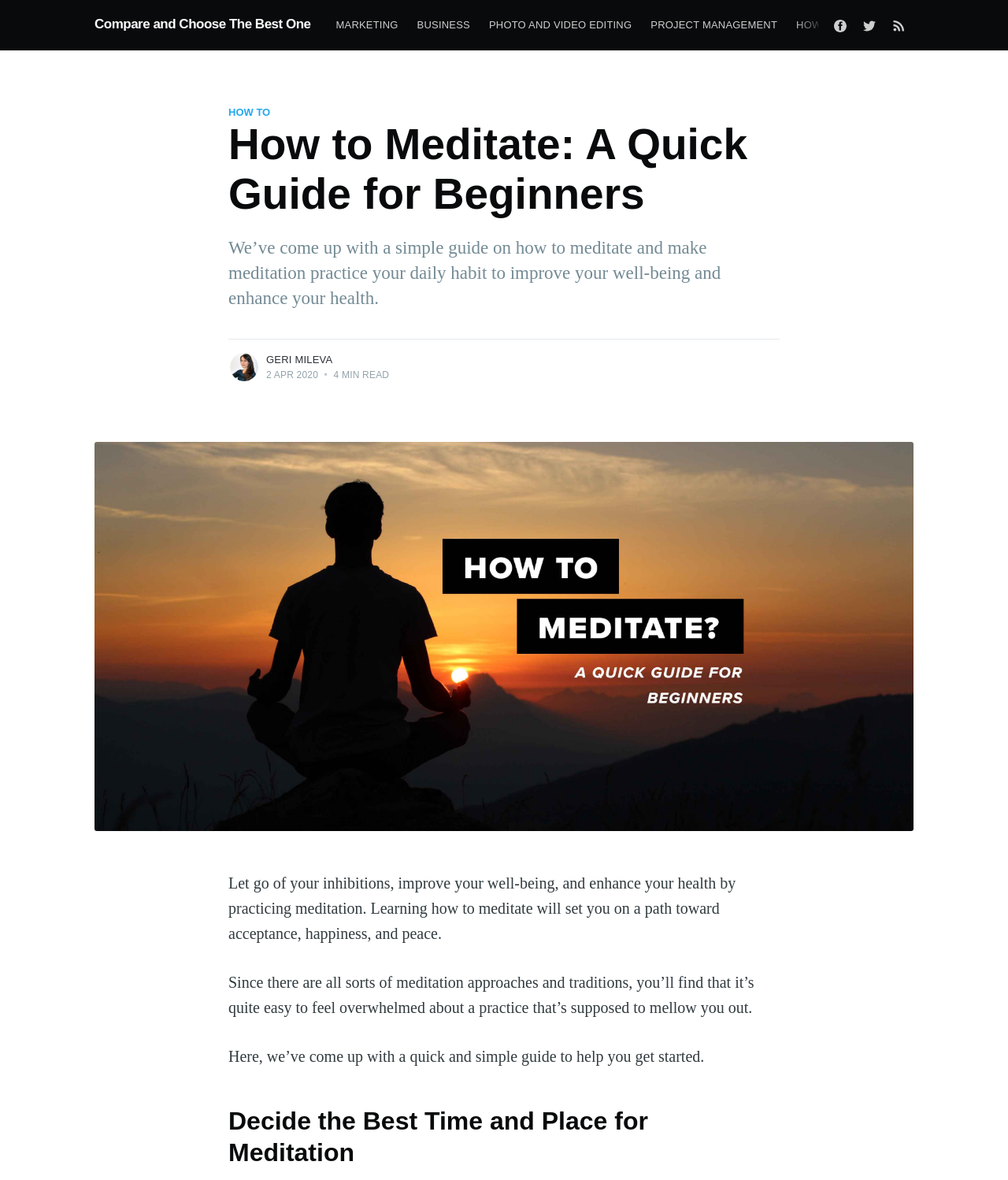What is the estimated reading time of the article?
Examine the image and give a concise answer in one word or a short phrase.

4 minutes